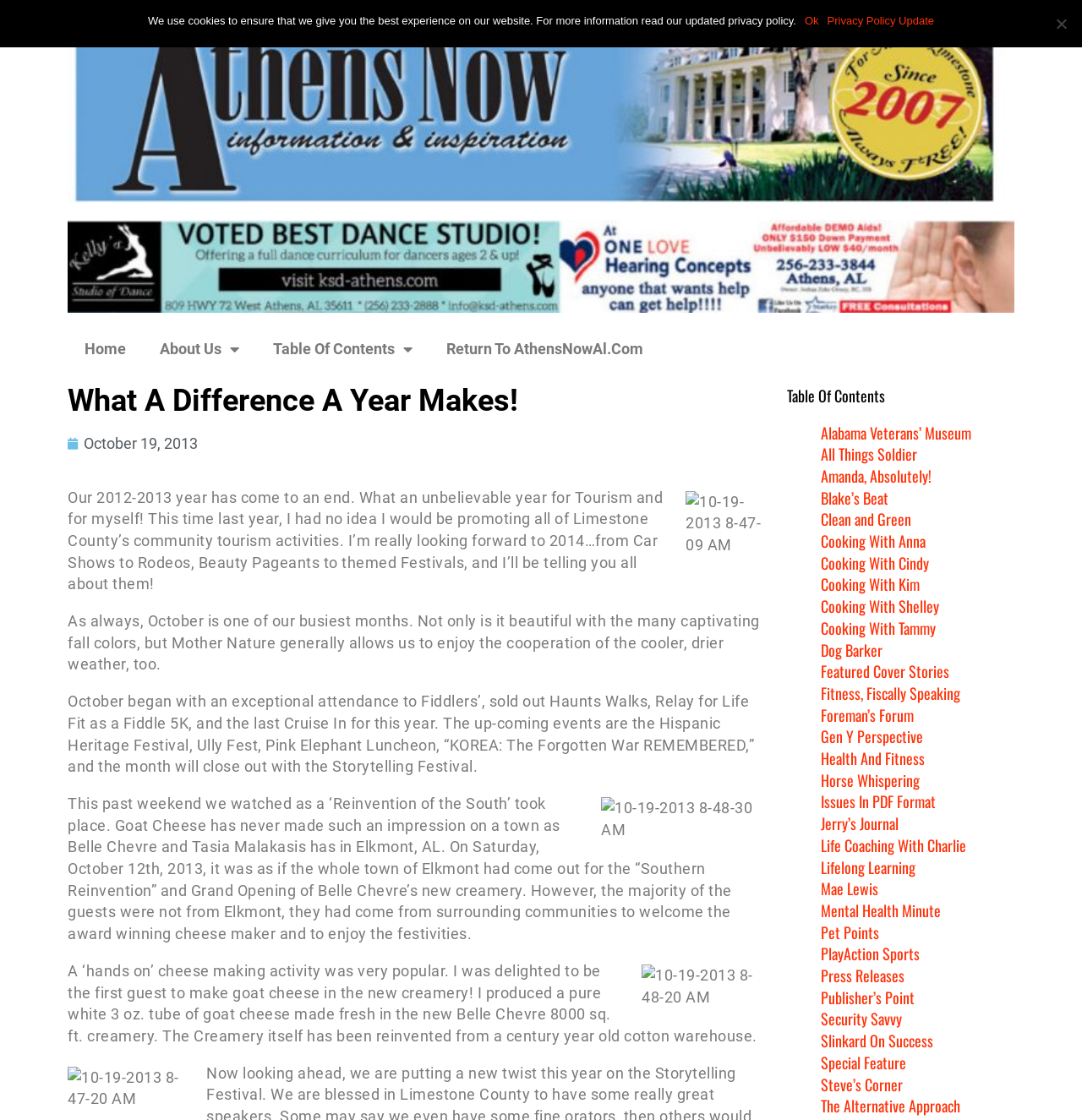Explain the webpage's layout and main content in detail.

This webpage is about the Athens Now Archives, with a focus on the year 2013. At the top, there are four links: "Home", "About Us", "Table Of Contents", and "Return To AthensNowAl.Com". Below these links, there is a heading that reads "What A Difference A Year Makes!".

The main content of the page is a blog post or article that reflects on the past year, specifically October 2013. The article is divided into several paragraphs, with three images scattered throughout. The text discusses the author's experiences and events that took place in October, including Fiddlers', Haunts Walks, Relay for Life Fit as a Fiddle 5K, and the last Cruise In of the year. The author also mentions the upcoming events, such as the Hispanic Heritage Festival, Ully Fest, Pink Elephant Luncheon, and the Storytelling Festival.

The article also highlights a specific event, the grand opening of Belle Chevre's new creamery in Elkmont, AL, which took place on October 12th, 2013. The author describes the event as a "Reinvention of the South" and mentions a "hands-on" cheese-making activity that was popular among the guests.

On the right side of the page, there is a table of contents with numerous links to various articles and sections, including "Alabama Veterans' Museum", "All Things Soldier", "Amanda, Absolutely!", and many more.

At the very bottom of the page, there is a cookie notice dialog with a message about the website's use of cookies and a link to the privacy policy update.